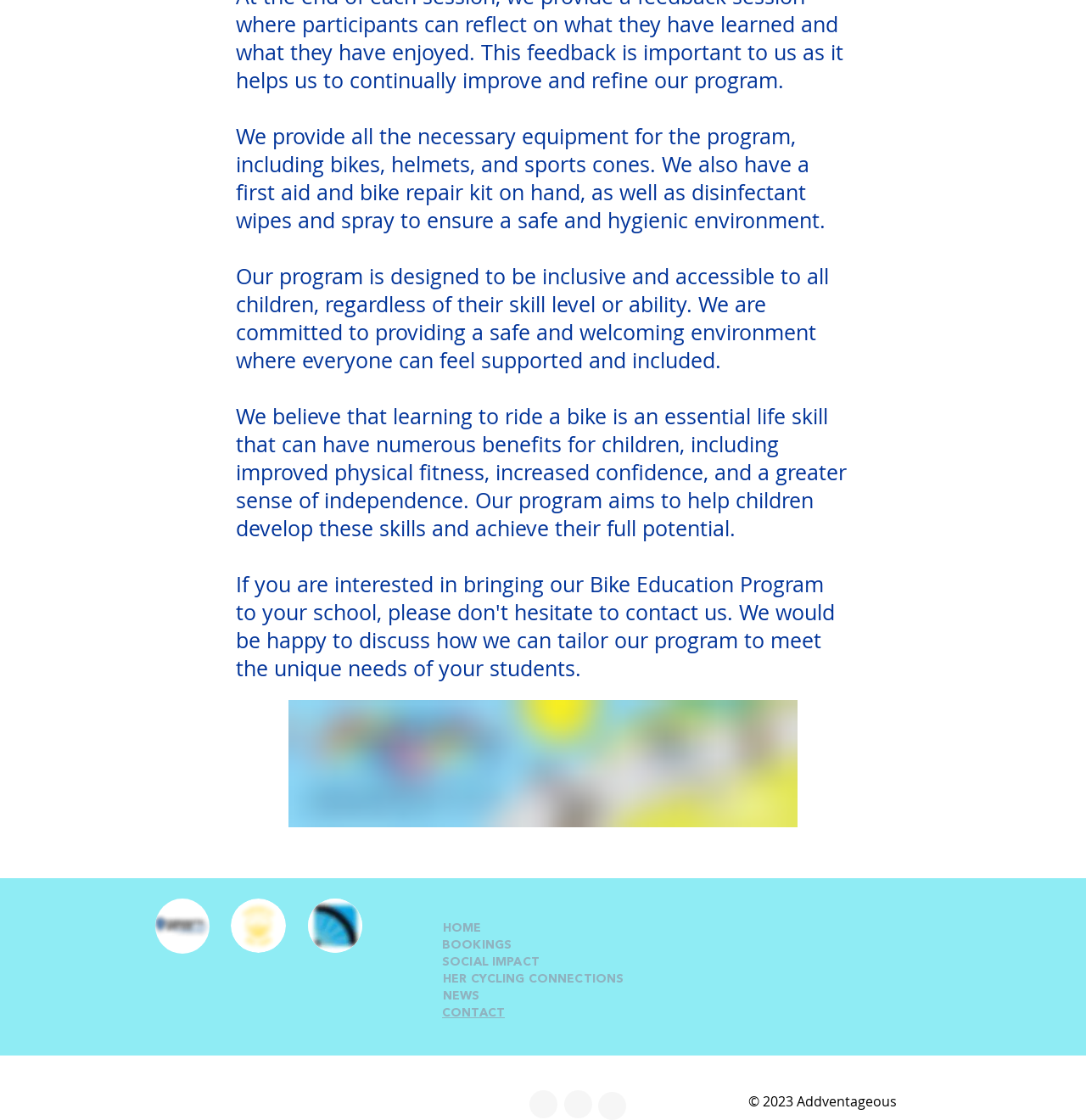Can you show the bounding box coordinates of the region to click on to complete the task described in the instruction: "Click the BOOKINGS link"?

[0.407, 0.839, 0.471, 0.849]